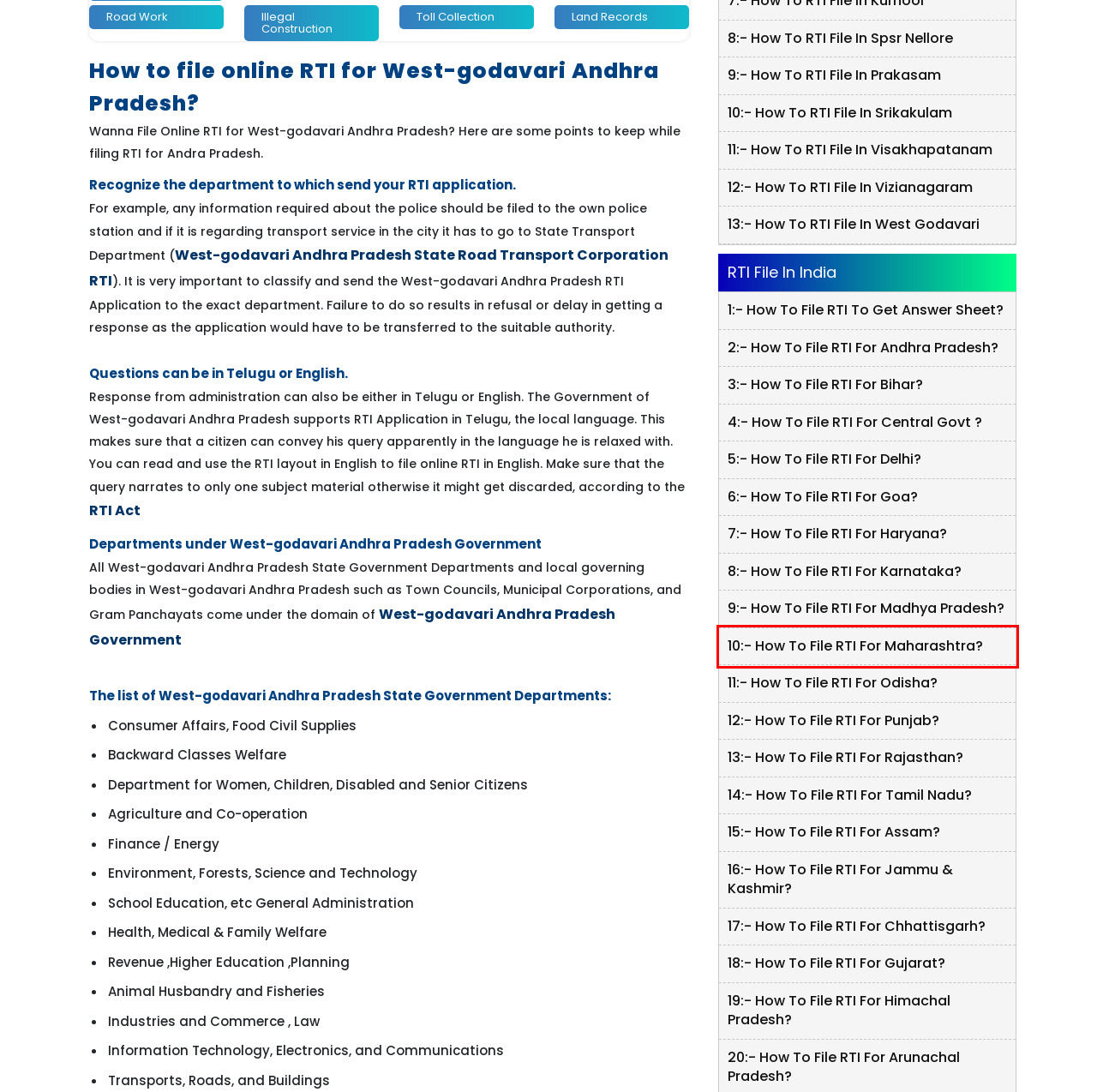View the screenshot of the webpage containing a red bounding box around a UI element. Select the most fitting webpage description for the new page shown after the element in the red bounding box is clicked. Here are the candidates:
A. Online RTI Goa | How to File an RTI for Goa
B. Online RTI Haryana | How to File an RTI for Haryana
C. Online RTI TamilNadu | How to File an RTI for Tamil Nadu
D. Get Copy of Answer Sheet : CBSE,UPSC,SSC,MPPSC,RRB Board
E. Register to RTIGuru Portal | File Online RTI | RTIGuru
F. file rti andhra pradesh visakhapatanam online
G. Toll Collection Form ,Offline Toll Collection Highway
H. Online RTI Maharashtra | How to File an RTI for Maharashtra?

H